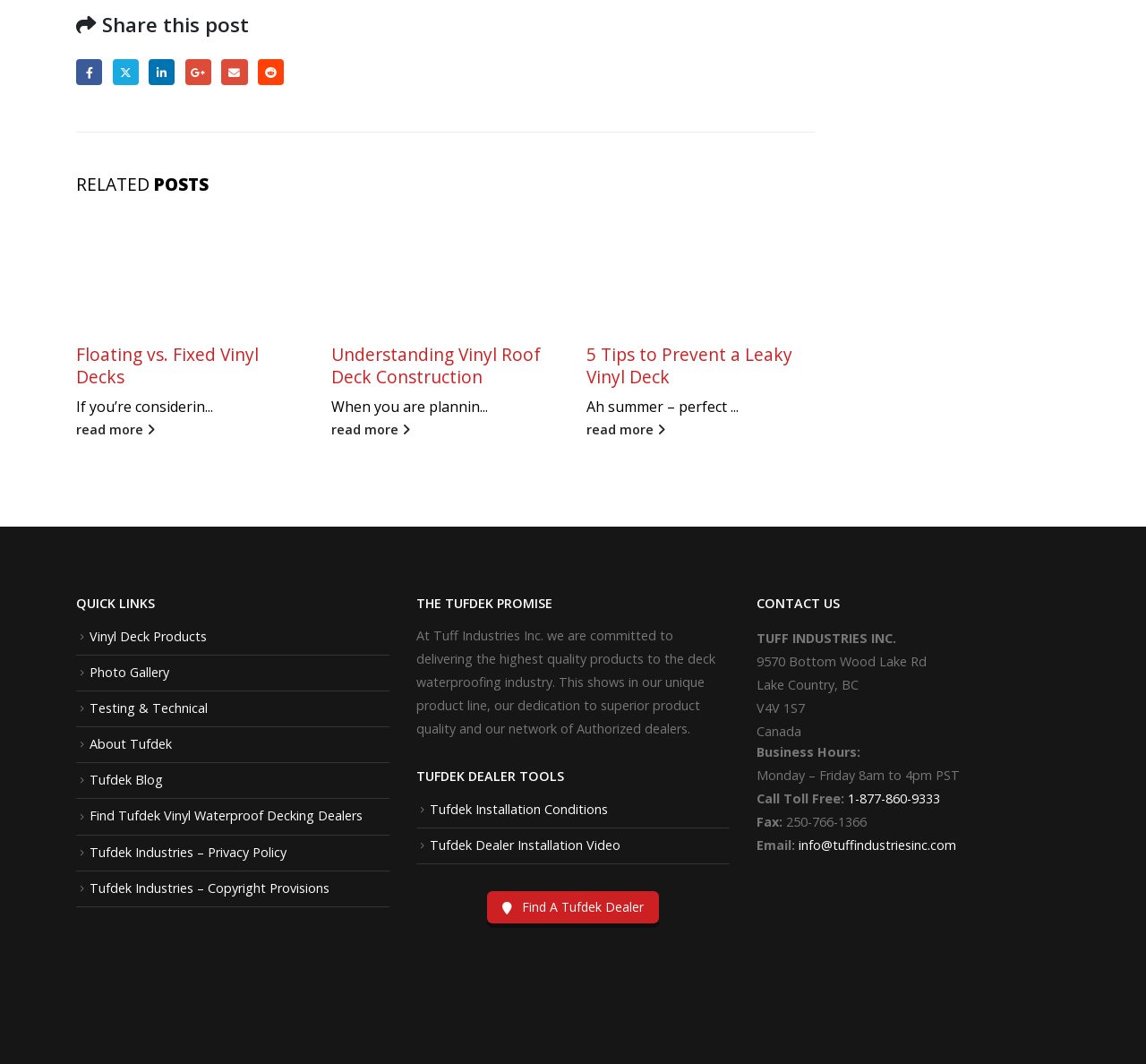Specify the bounding box coordinates of the area that needs to be clicked to achieve the following instruction: "Click on the 'Listen' button".

None